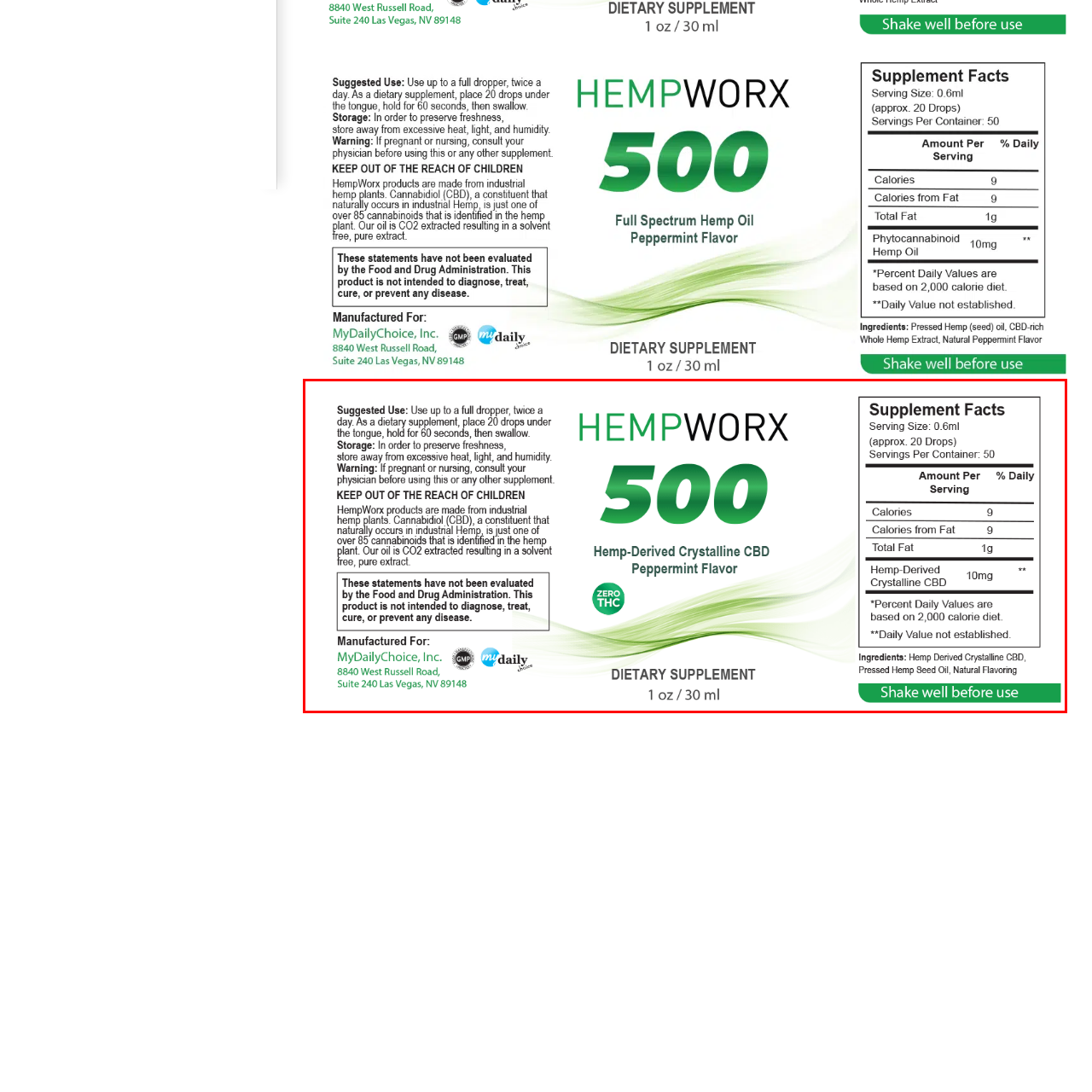Focus on the image encased in the red box and respond to the question with a single word or phrase:
What is the amount of hemp-derived crystalline CBD per serving?

10mg